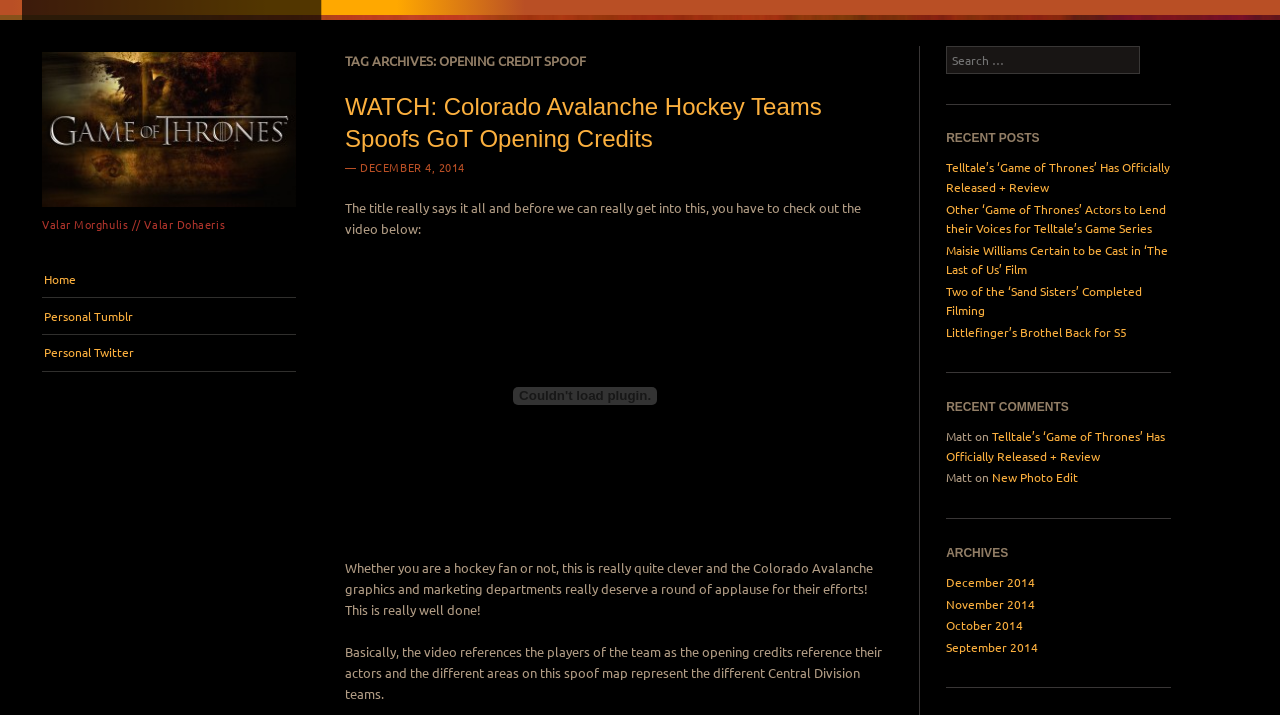Pinpoint the bounding box coordinates of the clickable area needed to execute the instruction: "Go to the archives of December 2014". The coordinates should be specified as four float numbers between 0 and 1, i.e., [left, top, right, bottom].

[0.739, 0.803, 0.809, 0.825]